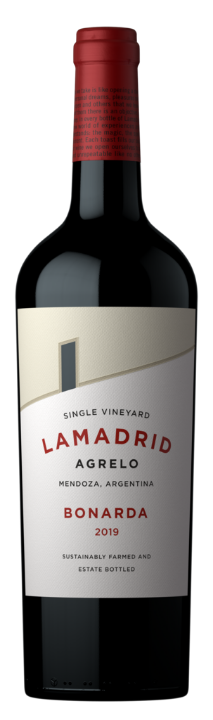Convey all the details present in the image.

The image showcases a beautifully designed bottle of Lamadrid Clásico Bonarda wine, from the Agrelo region in Mendoza, Argentina. This particular vintage is from 2019, and the label highlights its status as a single vineyard wine, emphasizing sustainable farming practices and estate bottling. The bottle features a sleek, classic design with a deep red color that reflects the rich characteristics of Bonarda wine, known for its fruity and velvety textures. The use of elegant typography enhances its premium appeal, making it an attractive choice for wine enthusiasts and collectors alike.